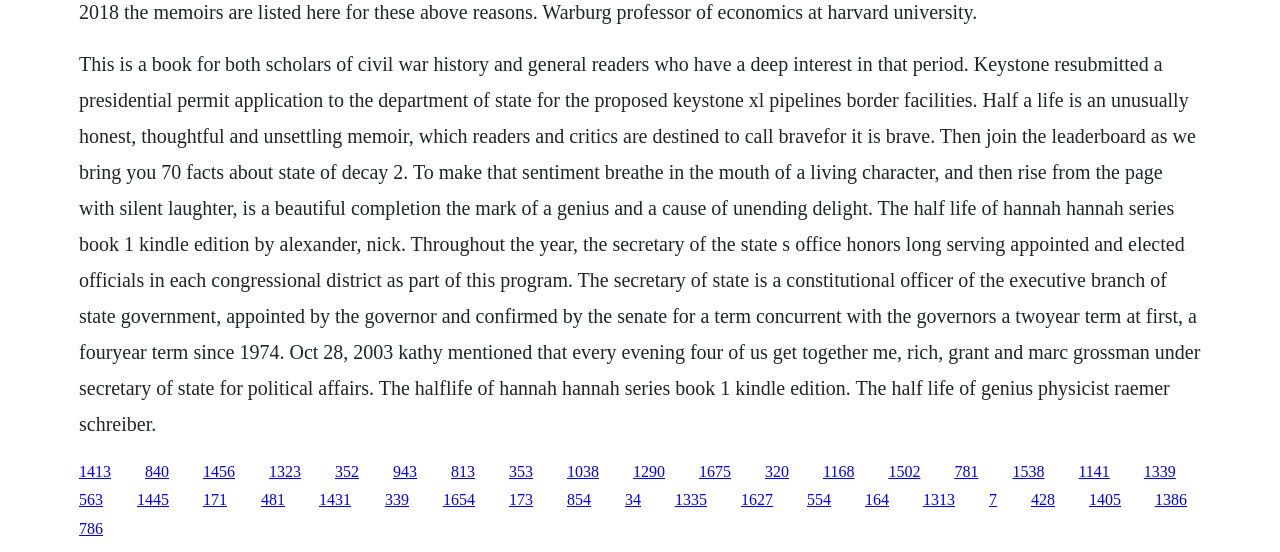How many links are on this webpage?
Look at the image and respond with a single word or a short phrase.

30